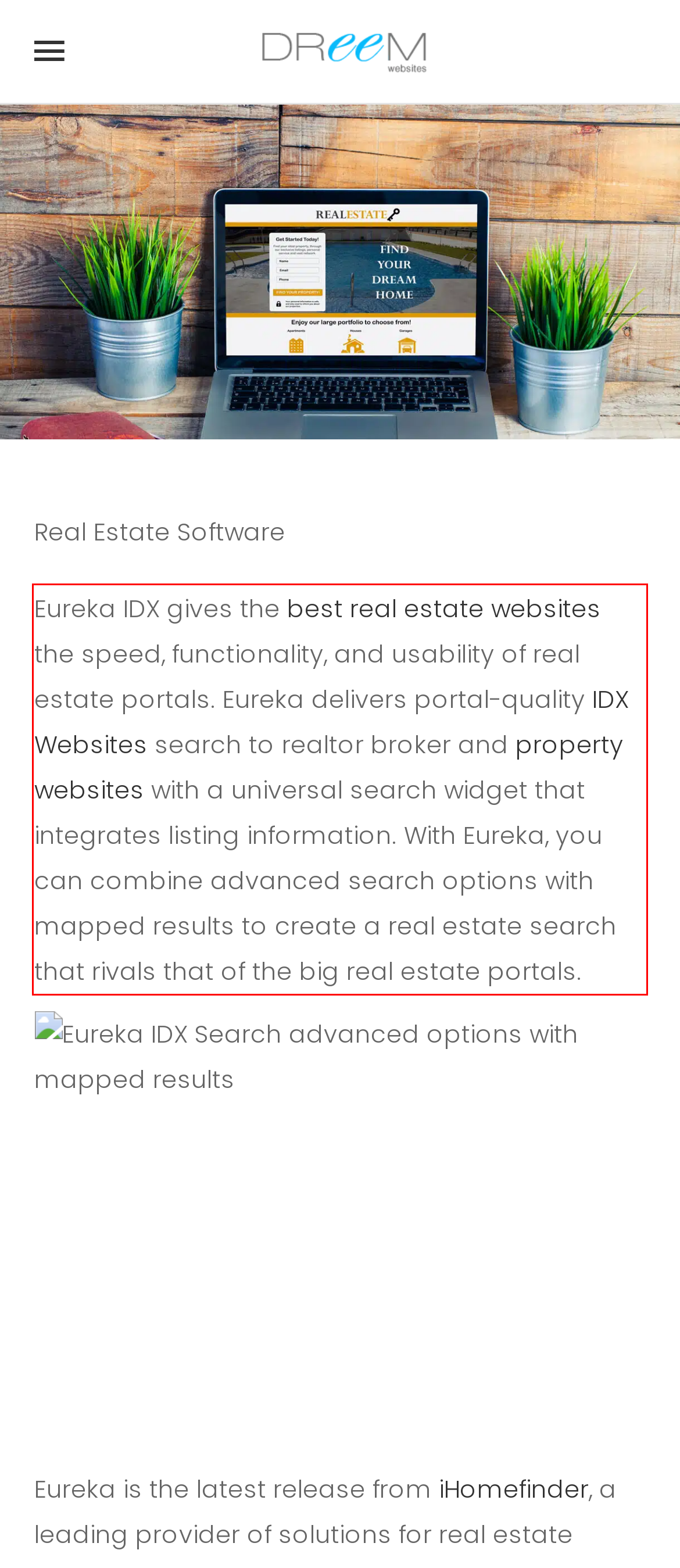Examine the webpage screenshot and use OCR to recognize and output the text within the red bounding box.

Eureka IDX gives the best real estate websites the speed, functionality, and usability of real estate portals. Eureka delivers portal-quality IDX Websites search to realtor broker and property websites with a universal search widget that integrates listing information. With Eureka, you can combine advanced search options with mapped results to create a real estate search that rivals that of the big real estate portals.